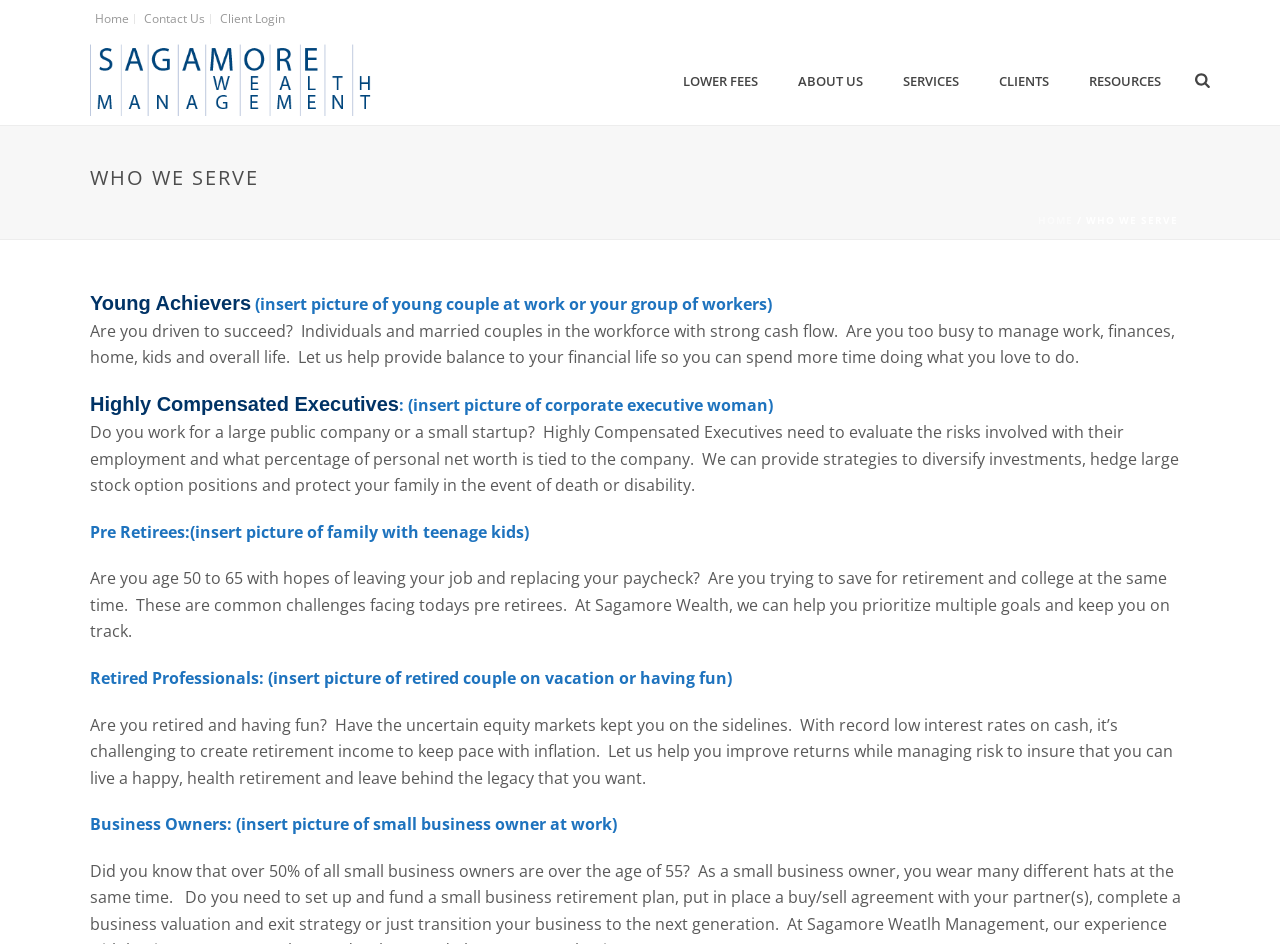Determine the bounding box coordinates for the clickable element to execute this instruction: "Explore RESOURCES". Provide the coordinates as four float numbers between 0 and 1, i.e., [left, top, right, bottom].

[0.835, 0.073, 0.923, 0.099]